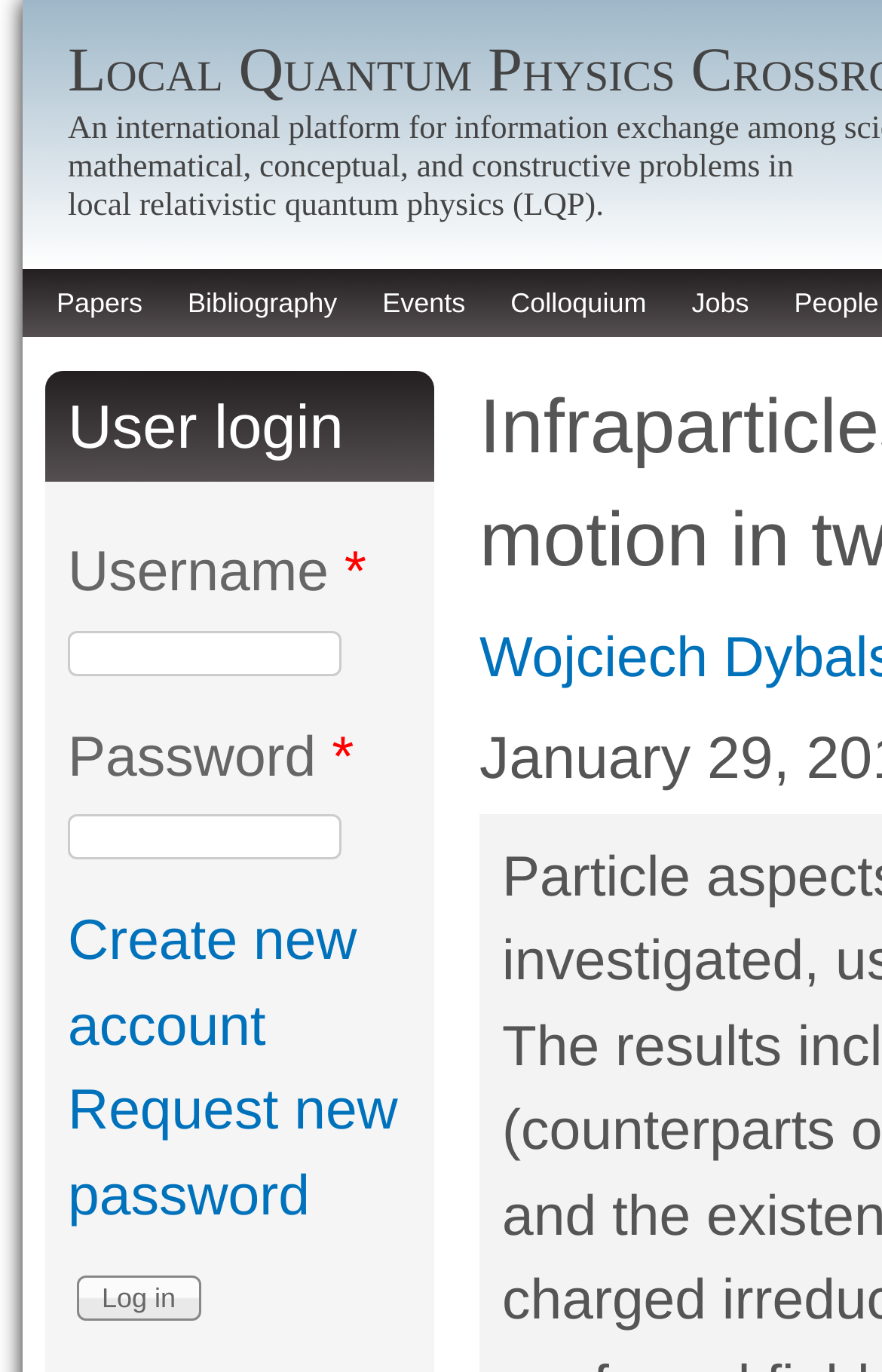Summarize the webpage with a detailed and informative caption.

The webpage is a academic webpage related to Local Quantum Physics Crossroads, with a focus on Infraparticles with superselected direction of motion in two-dimensional conformal field theory. 

At the top left of the page, there is a navigation section with five links: "Papers", "Bibliography", "Events", "Colloquium", and "Jobs", which are aligned horizontally. 

Below the navigation section, there is a "User login" section. This section contains a username input field with a required asterisk symbol, a password input field with a required asterisk symbol, and two links: "Create new account" and "Request new password". The username and password input fields are accompanied by their respective labels. 

At the bottom of the "User login" section, there is a "Log in" button.